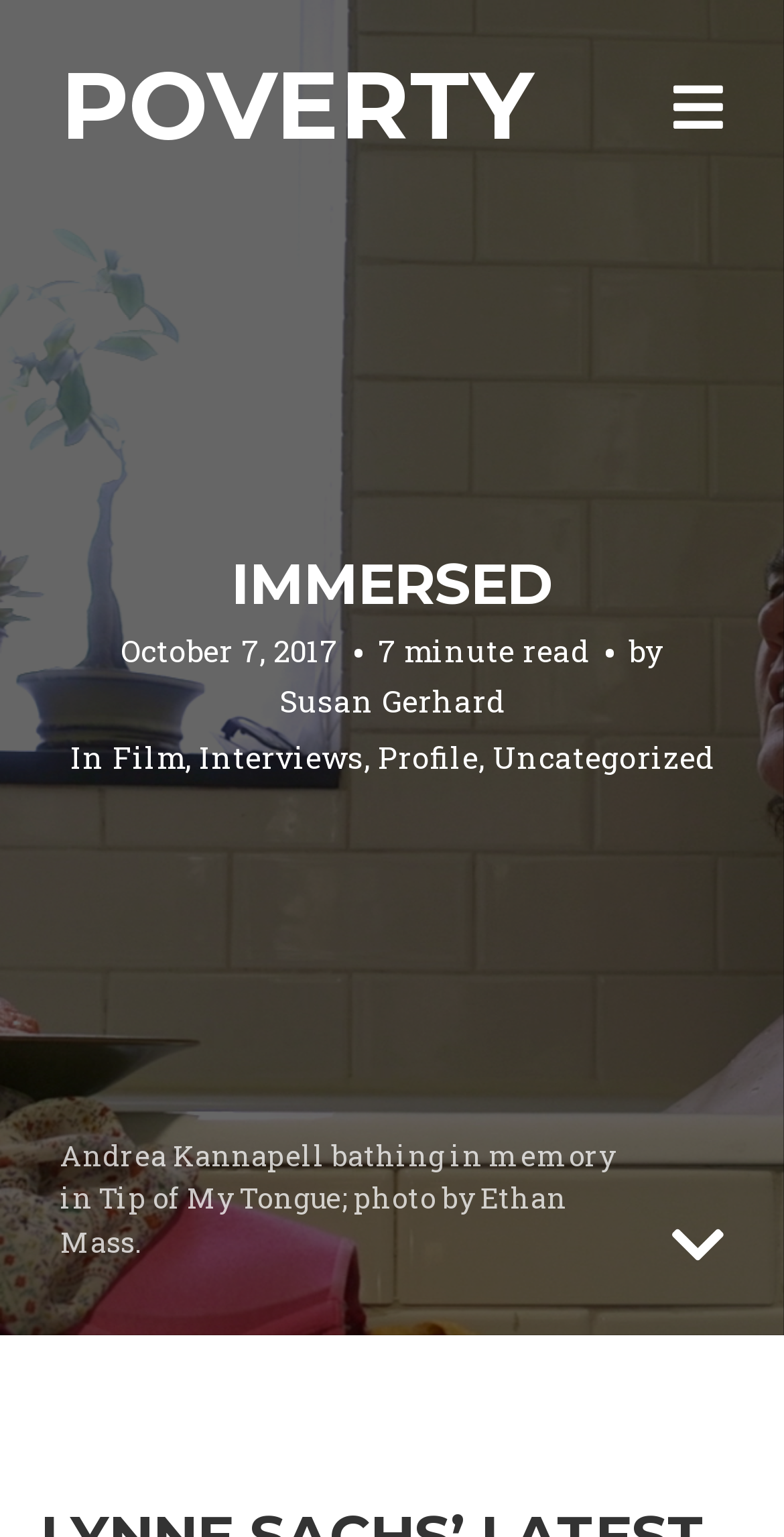Answer in one word or a short phrase: 
Who is the author of the article?

Susan Gerhard